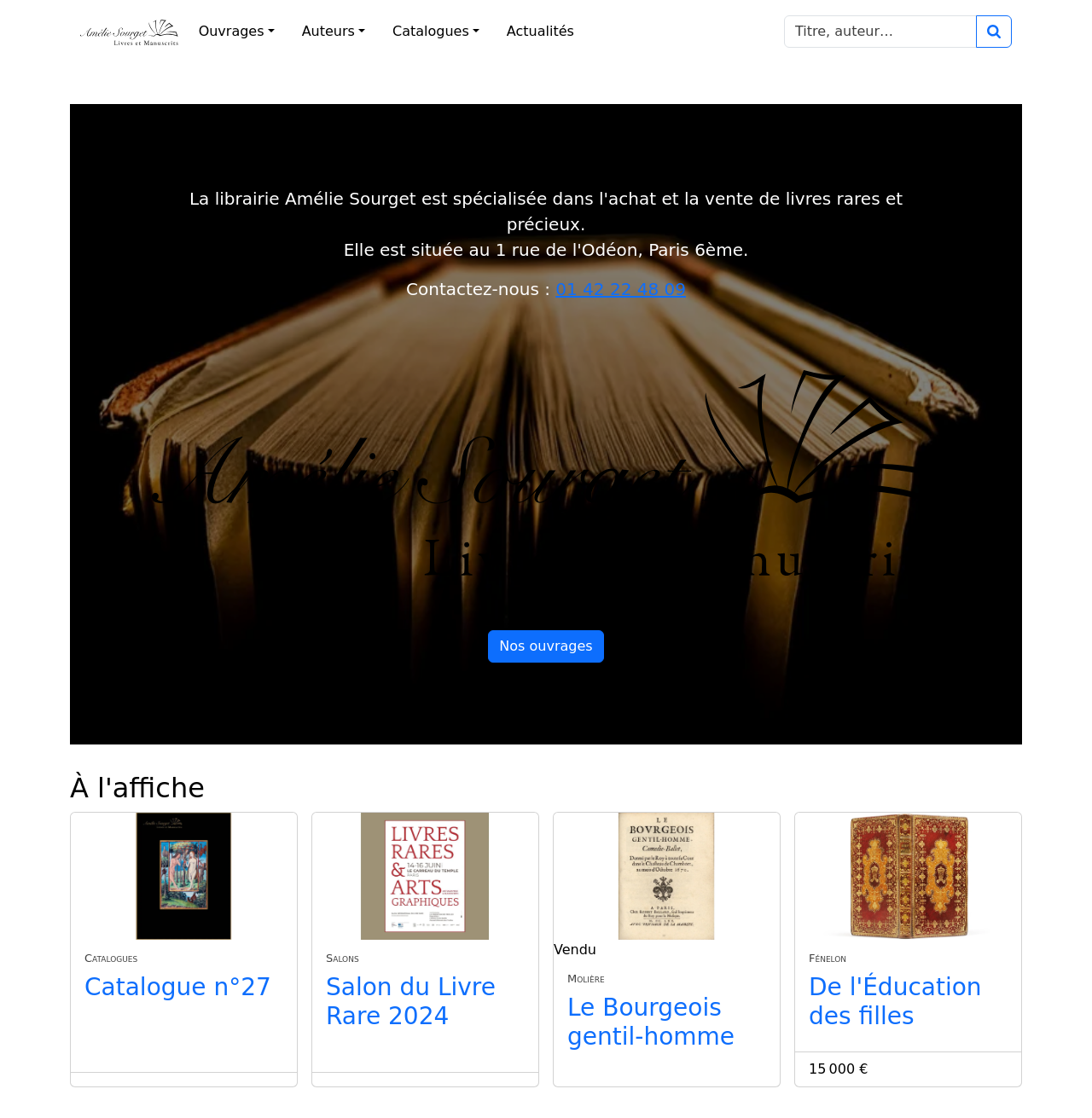Locate the bounding box coordinates of the region to be clicked to comply with the following instruction: "View the 'Catalogue n°27'". The coordinates must be four float numbers between 0 and 1, in the form [left, top, right, bottom].

[0.077, 0.871, 0.248, 0.896]